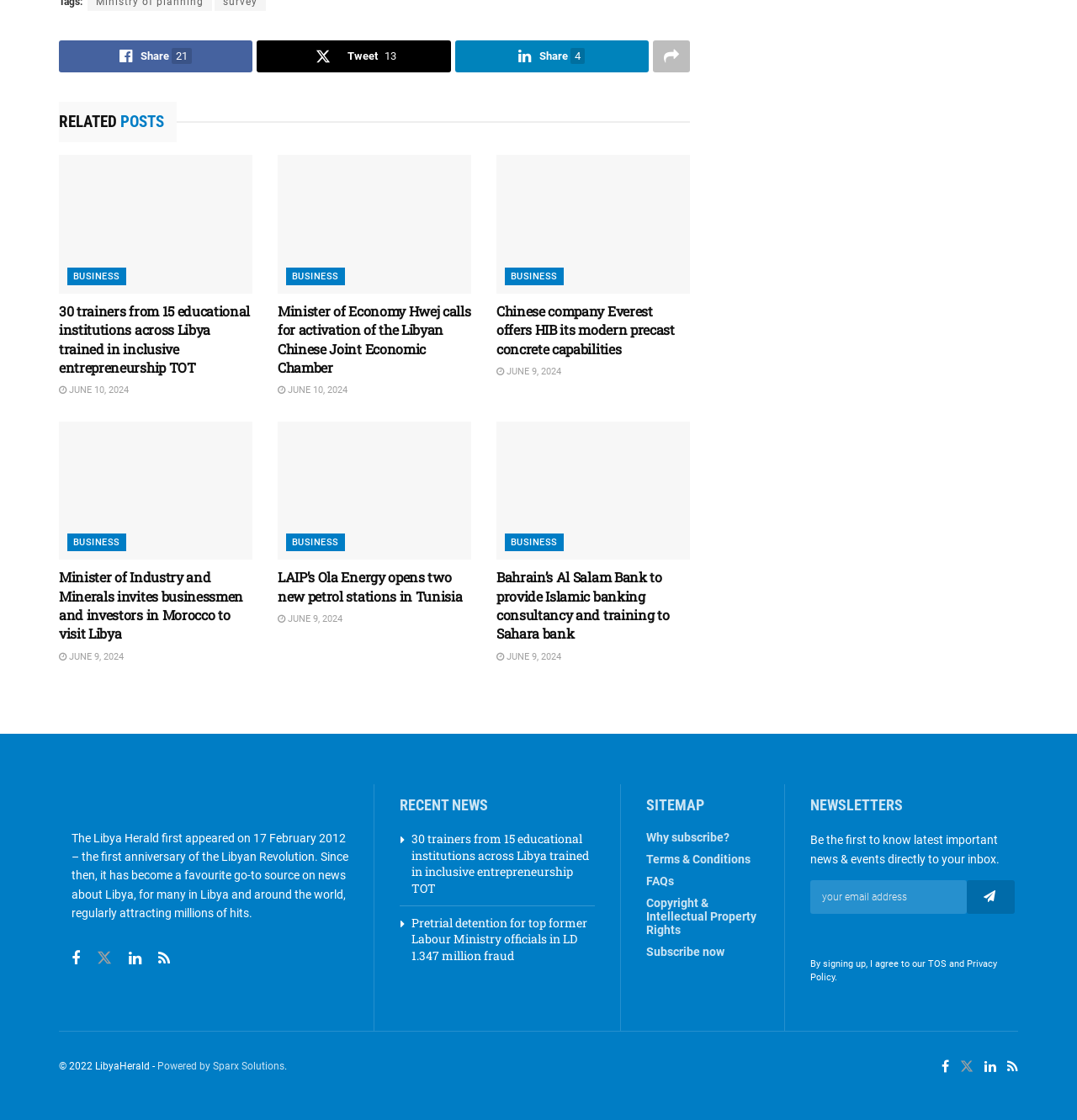Please specify the coordinates of the bounding box for the element that should be clicked to carry out this instruction: "View news article". The coordinates must be four float numbers between 0 and 1, formatted as [left, top, right, bottom].

[0.055, 0.139, 0.234, 0.262]